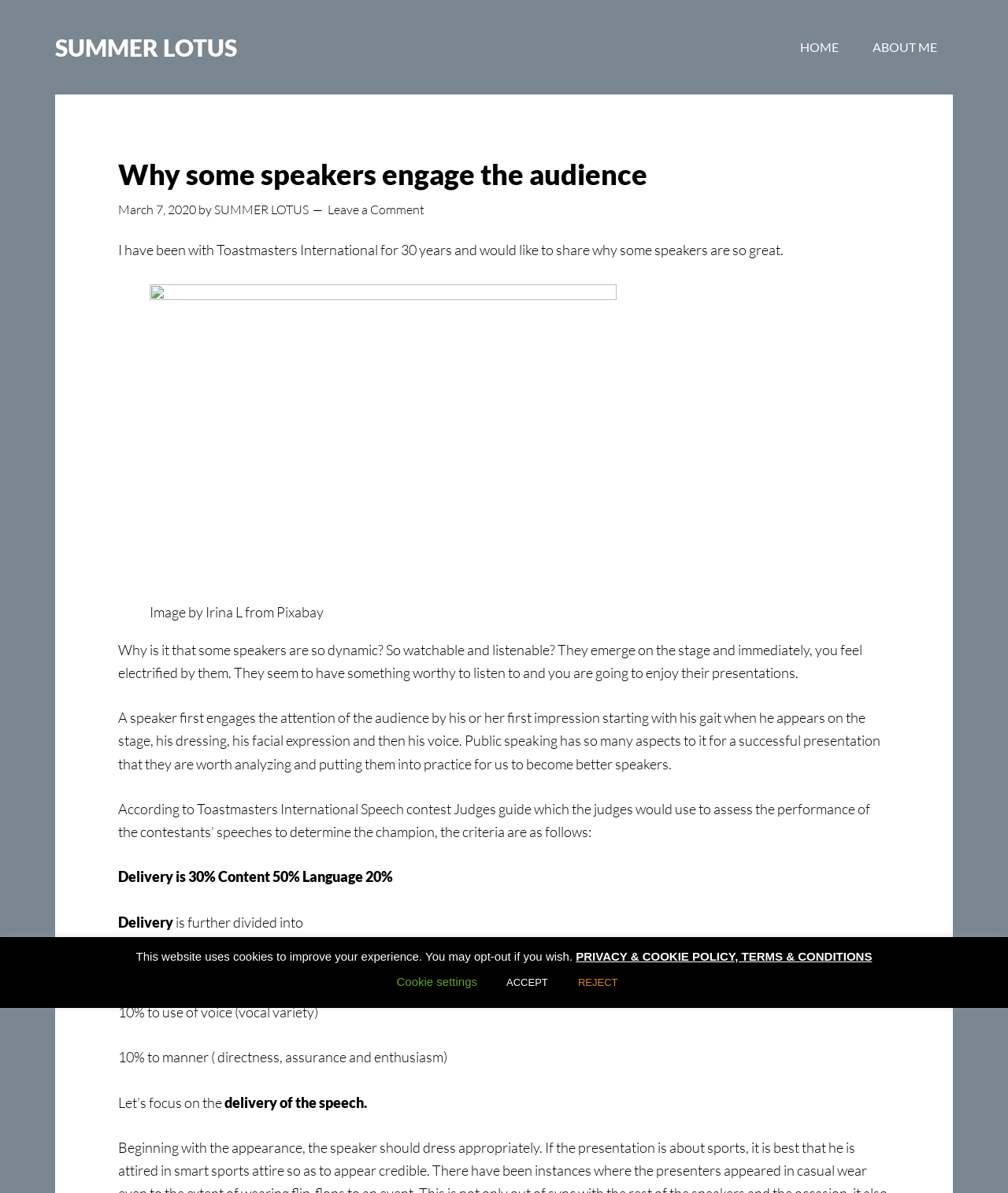Please find the bounding box coordinates of the element that needs to be clicked to perform the following instruction: "Click the 'SUMMER LOTUS' link". The bounding box coordinates should be four float numbers between 0 and 1, represented as [left, top, right, bottom].

[0.055, 0.028, 0.235, 0.051]